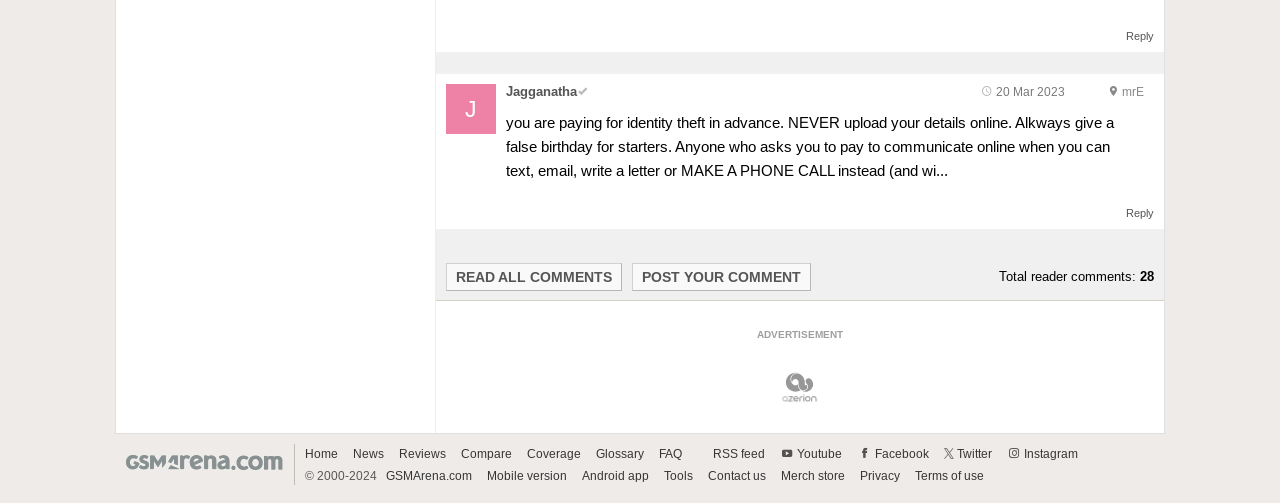Please reply to the following question with a single word or a short phrase:
What is the purpose of the 'Reply' button?

To reply to the post